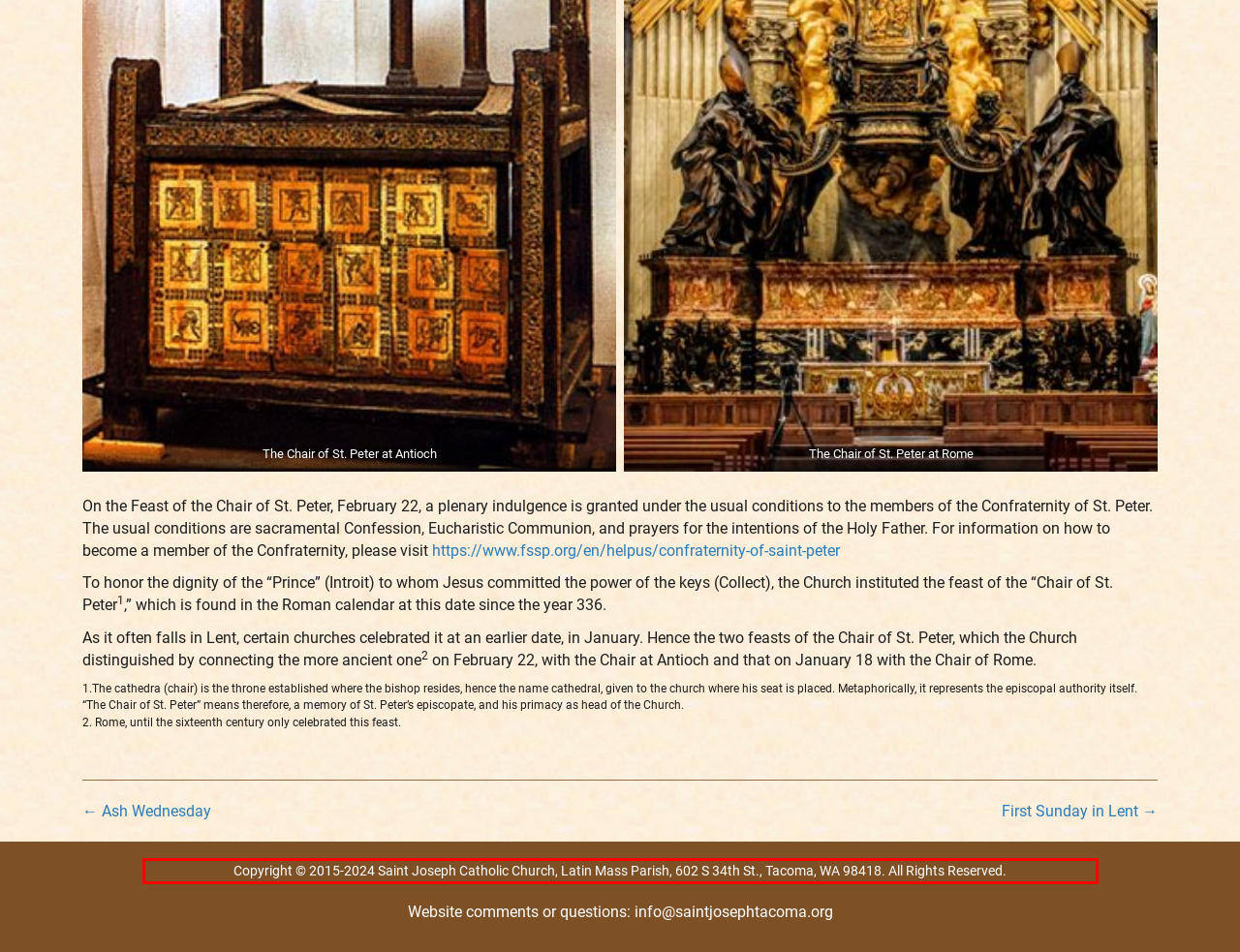The screenshot provided shows a webpage with a red bounding box. Apply OCR to the text within this red bounding box and provide the extracted content.

Copyright © 2015-2024 Saint Joseph Catholic Church, Latin Mass Parish, 602 S 34th St., Tacoma, WA 98418. All Rights Reserved.